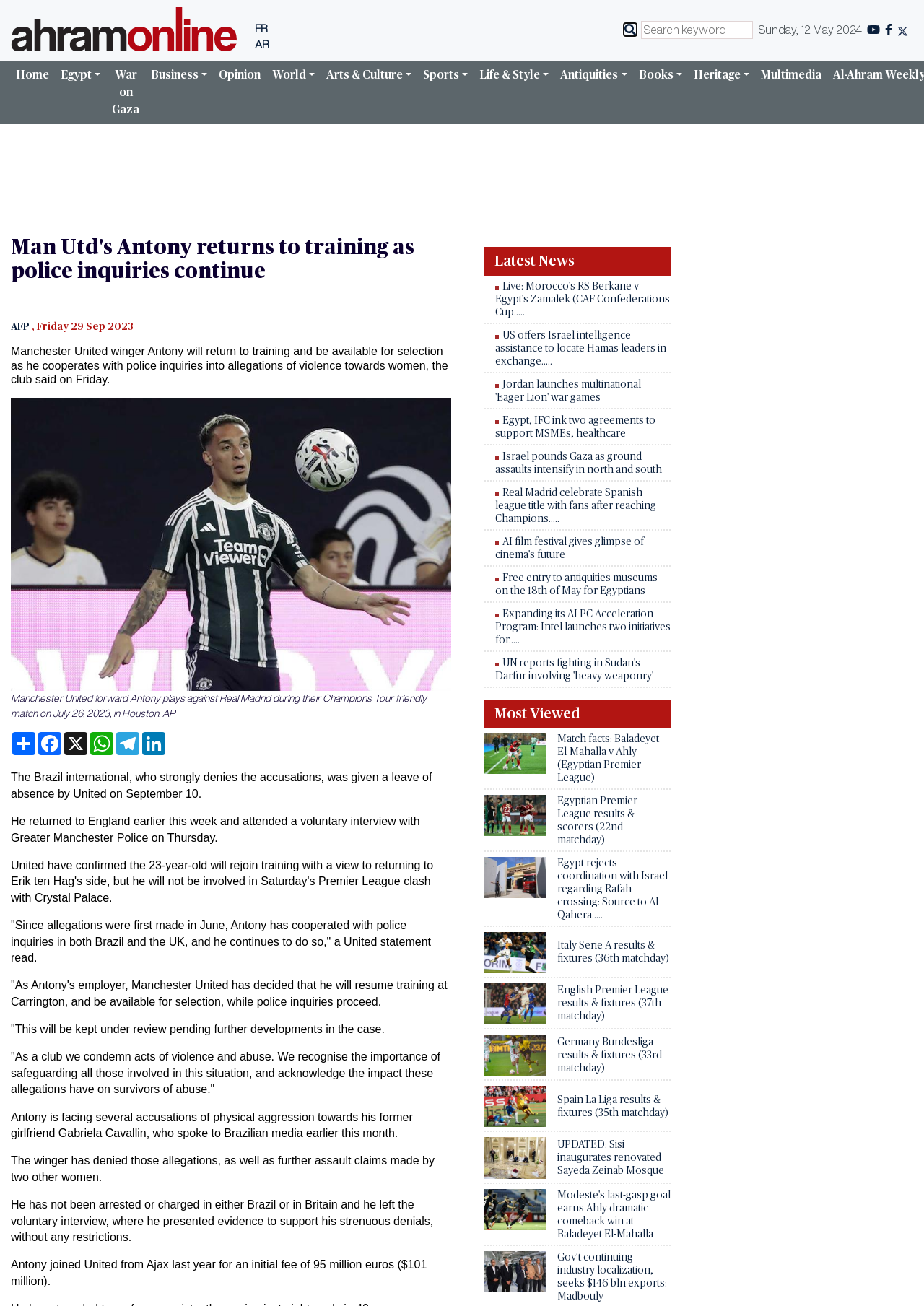Pinpoint the bounding box coordinates of the clickable area needed to execute the instruction: "Share the article". The coordinates should be specified as four float numbers between 0 and 1, i.e., [left, top, right, bottom].

[0.012, 0.561, 0.04, 0.578]